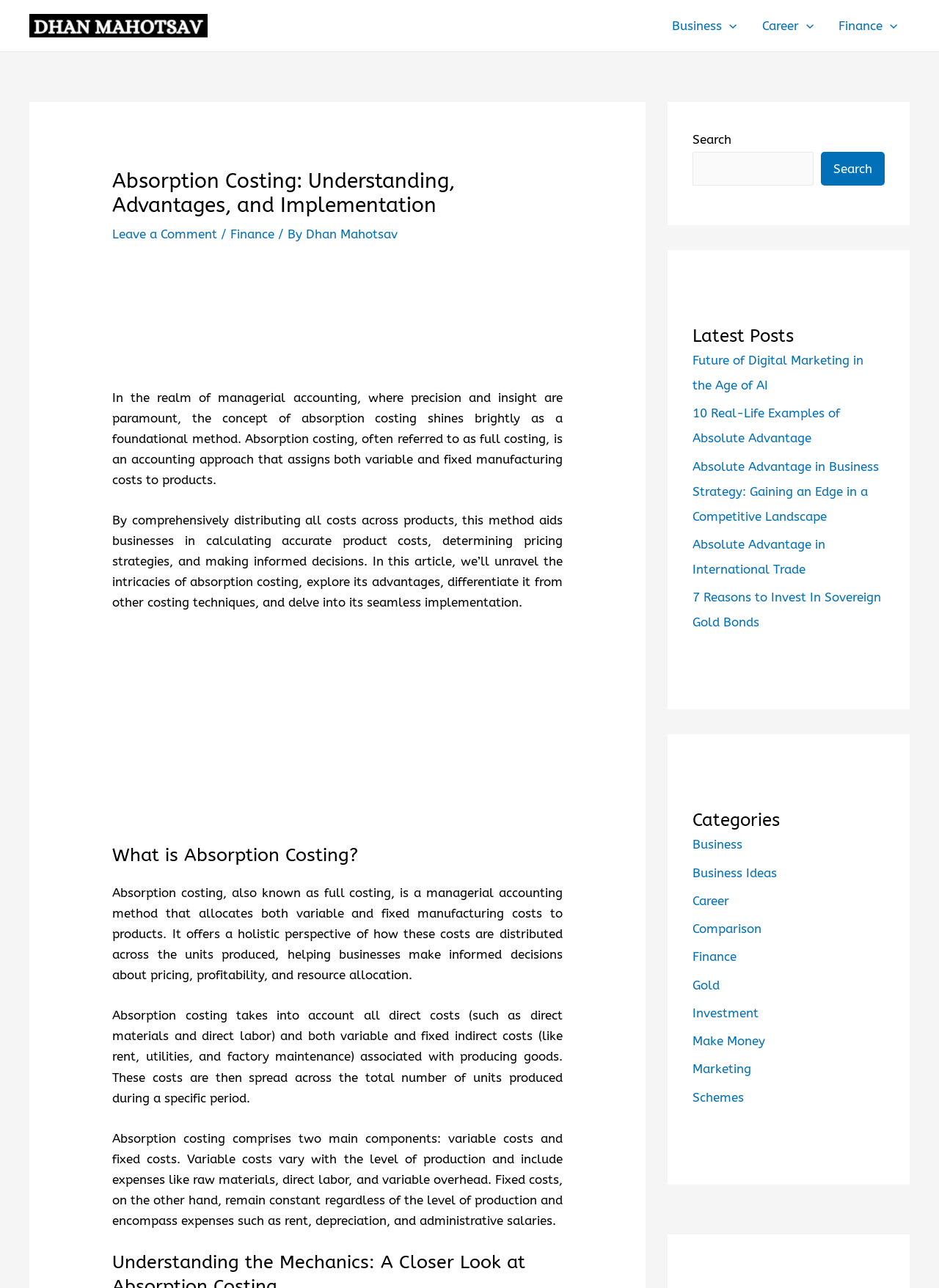Find the bounding box coordinates of the element to click in order to complete the given instruction: "Go to the Finance category."

[0.738, 0.737, 0.784, 0.749]